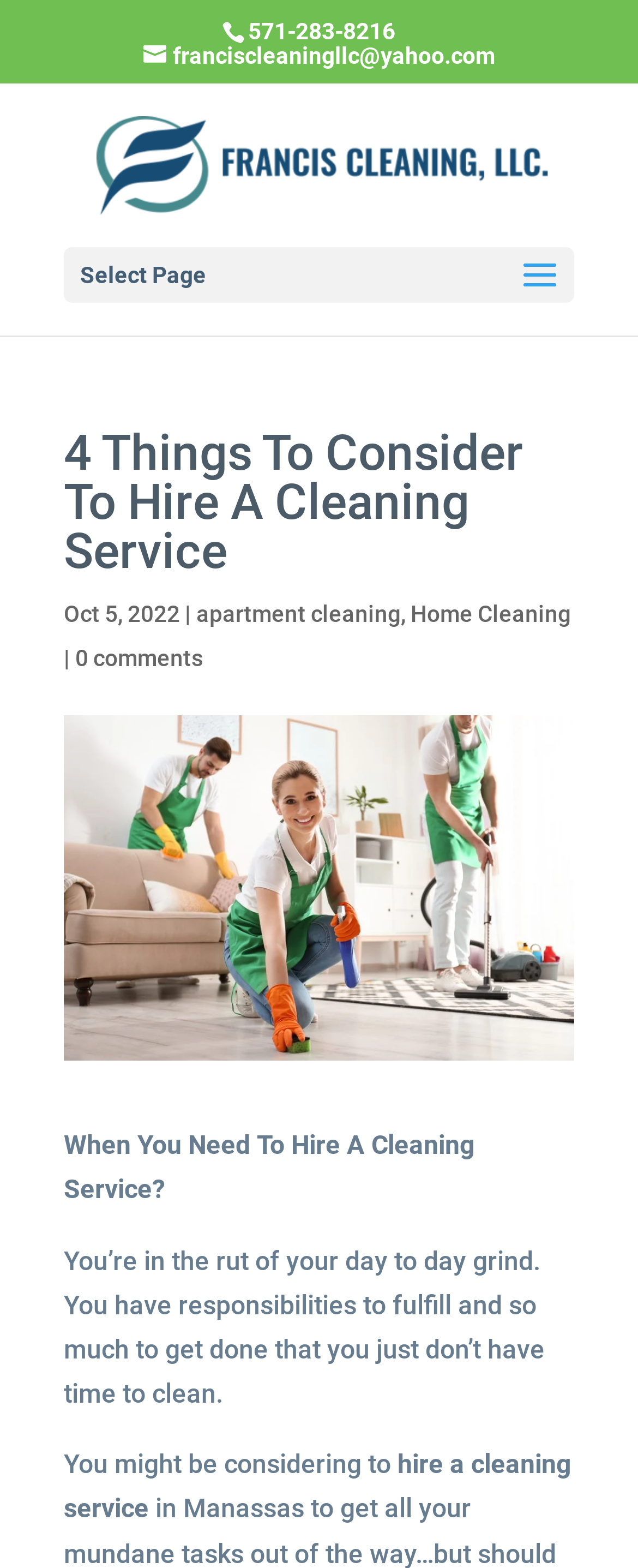Using the given description, provide the bounding box coordinates formatted as (top-left x, top-left y, bottom-right x, bottom-right y), with all values being floating point numbers between 0 and 1. Description: 0 comments

[0.118, 0.411, 0.318, 0.428]